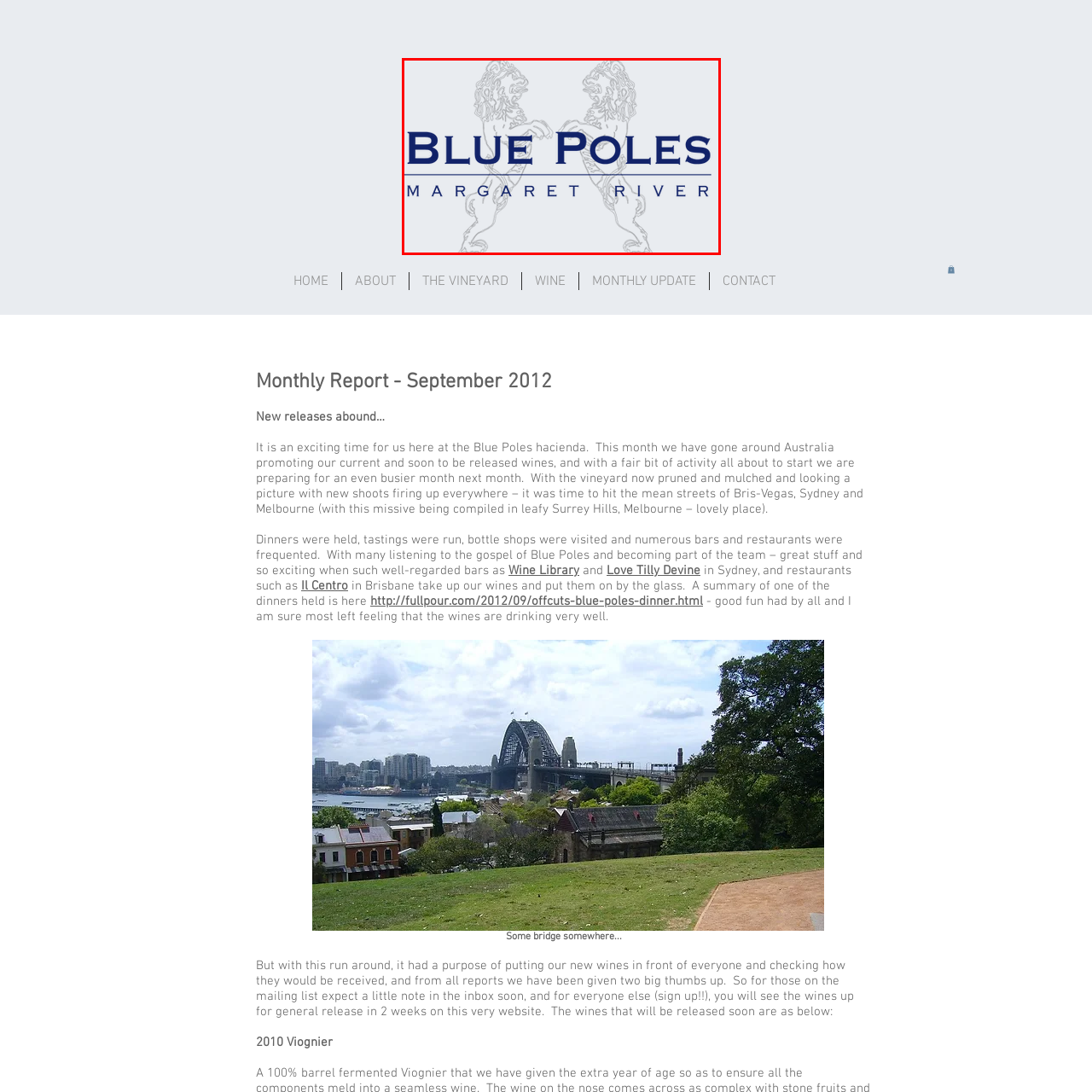What do the lions in the logo symbolize?
Examine the image highlighted by the red bounding box and answer briefly with one word or a short phrase.

Strength and tradition